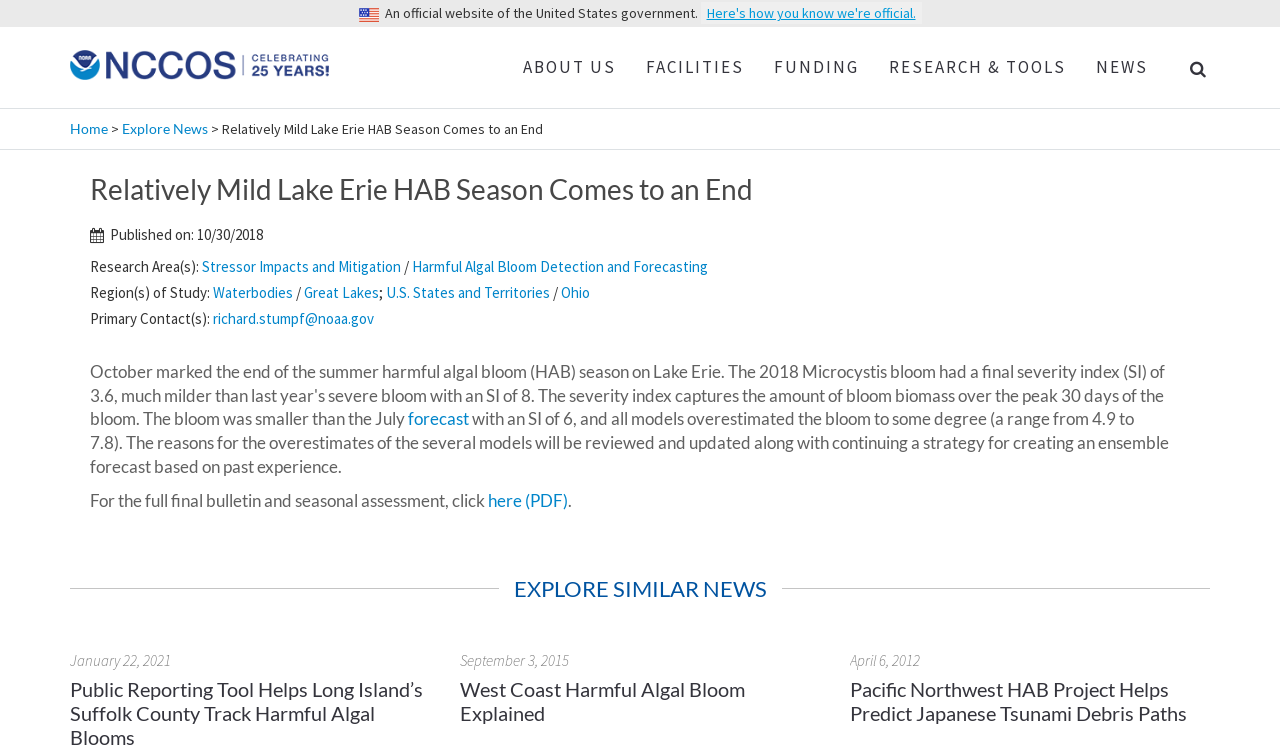Give a short answer to this question using one word or a phrase:
What is the name of the website?

NCCOS Coastal Science Website